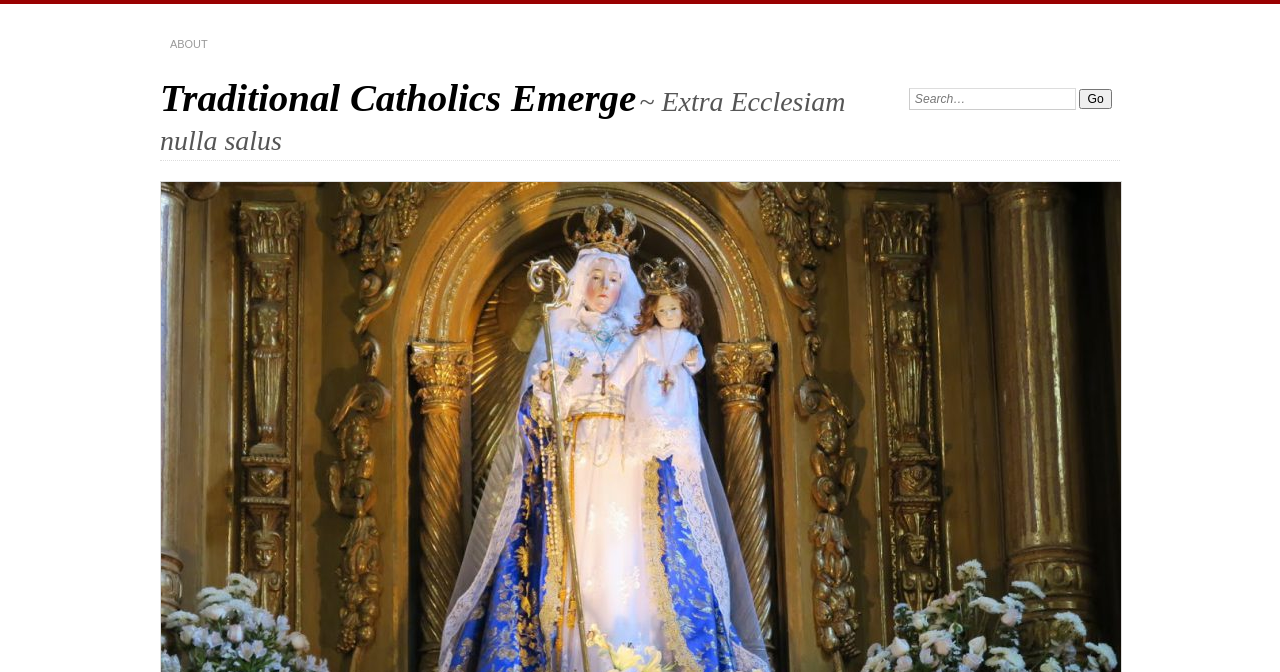What is the purpose of the textbox?
Look at the image and construct a detailed response to the question.

Based on the label 'Search:' and the button 'Go' next to it, I infer that the textbox is used for searching the website.